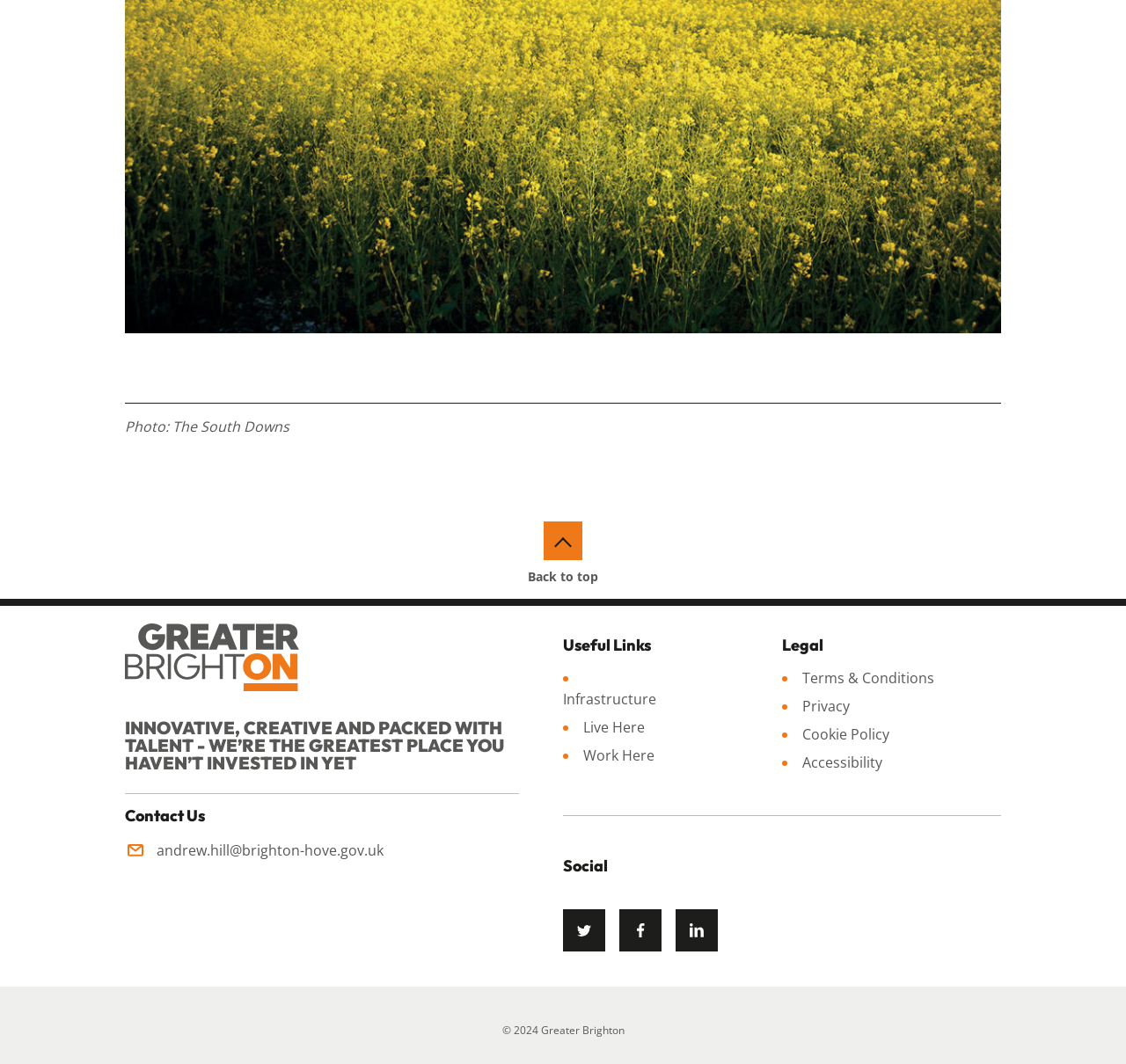Can you specify the bounding box coordinates for the region that should be clicked to fulfill this instruction: "Check the 'Terms & Conditions'".

[0.712, 0.628, 0.83, 0.647]